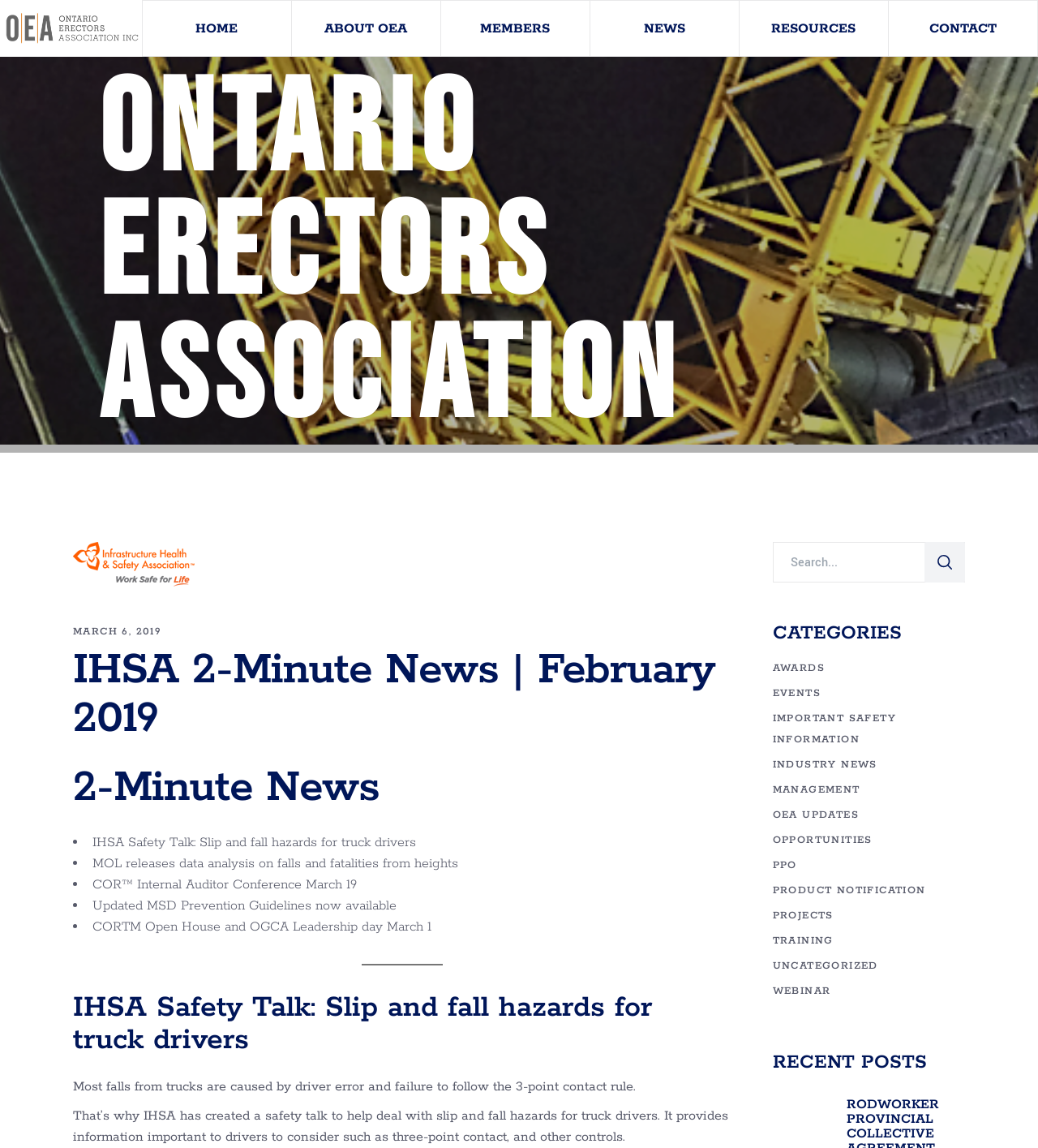Please identify the bounding box coordinates of the region to click in order to complete the given instruction: "View the CATEGORIES section". The coordinates should be four float numbers between 0 and 1, i.e., [left, top, right, bottom].

[0.744, 0.543, 0.93, 0.561]